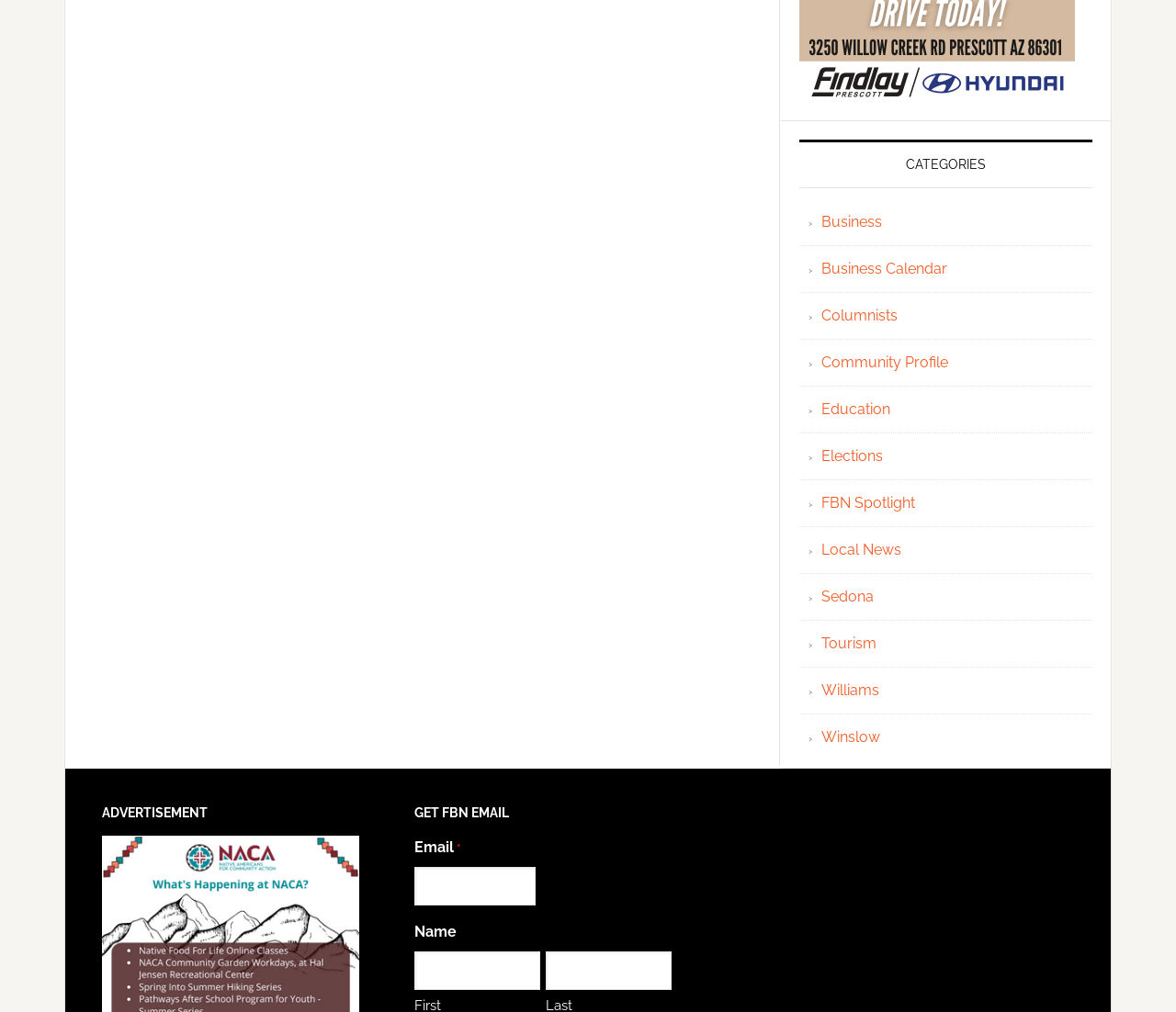Given the description Sedona, predict the bounding box coordinates of the UI element. Ensure the coordinates are in the format (top-left x, top-left y, bottom-right x, bottom-right y) and all values are between 0 and 1.

[0.698, 0.577, 0.743, 0.594]